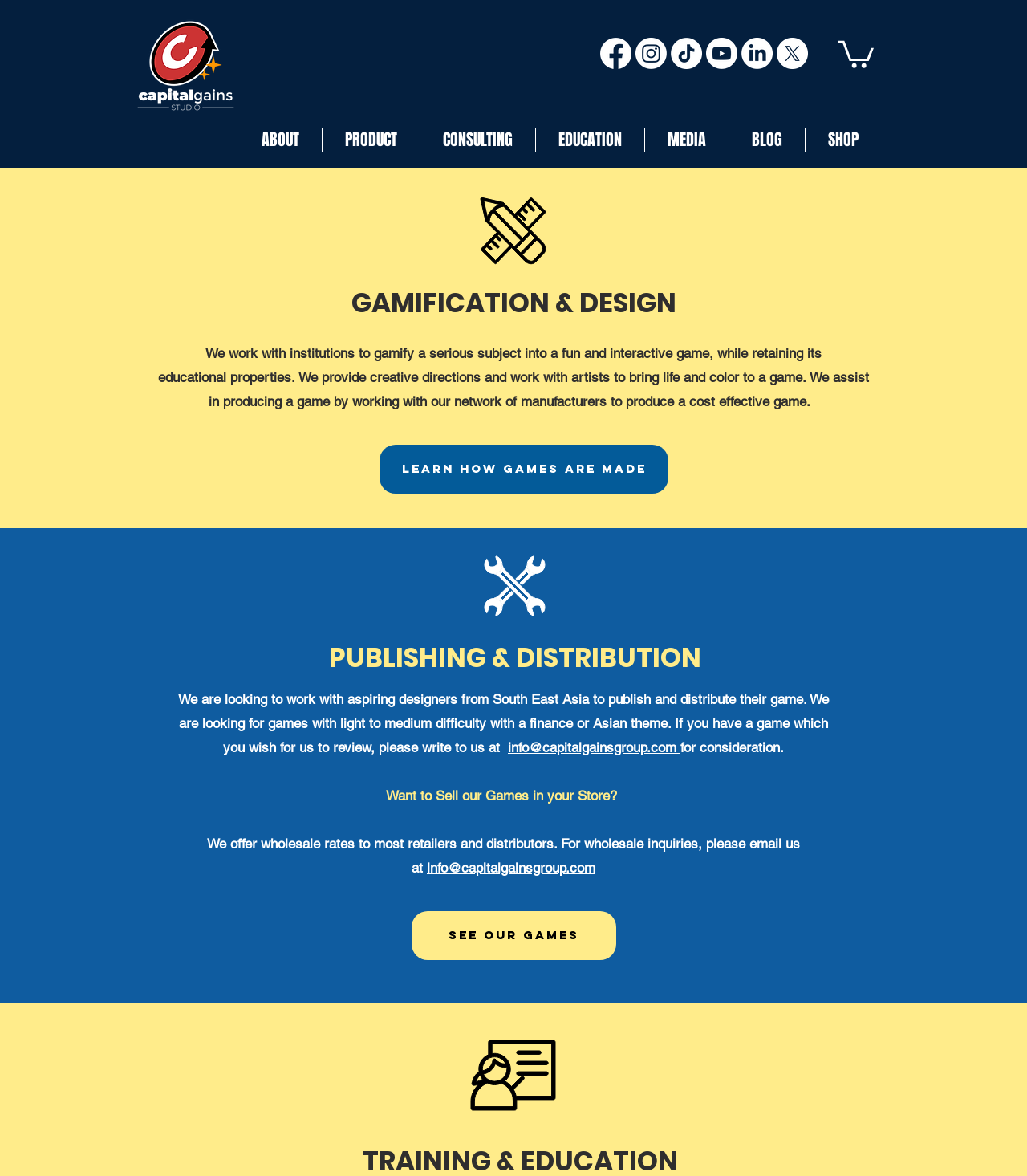Provide a comprehensive description of the webpage.

The webpage is about Capital Gains Studio, a company that provides services related to gamification, design, publishing, and distribution of games. 

At the top left corner, there is a logo image of CGS Colored - Dark BG.png. On the top right side, there is a social bar with links to Facebook, Instagram, TikTok, YouTube, LinkedIn, and an "X" icon, each represented by an image. 

Below the social bar, there is a navigation menu with links to different sections of the website, including ABOUT, PRODUCT, CONSULTING, EDUCATION, MEDIA, BLOG, and SHOP. 

The main content of the webpage is divided into three sections. The first section is about gamification and design, with a heading "GAMIFICATION & DESIGN" and two paragraphs of text describing the company's services in this area. 

The second section is about publishing and distribution, with a heading "PUBLISHING & DISTRIBUTION" and two paragraphs of text describing the company's services in this area, including a call to action to submit games for review. 

The third section is about selling the company's games in retail stores, with a heading "Want to Sell our Games in your Store?" and two paragraphs of text describing the wholesale rates and contact information for inquiries. 

There is a call-to-action button "LEARN HOW GAMES ARE MADE" in the middle of the page, and another call-to-action link "SEE OUR GAMES" at the bottom of the page.